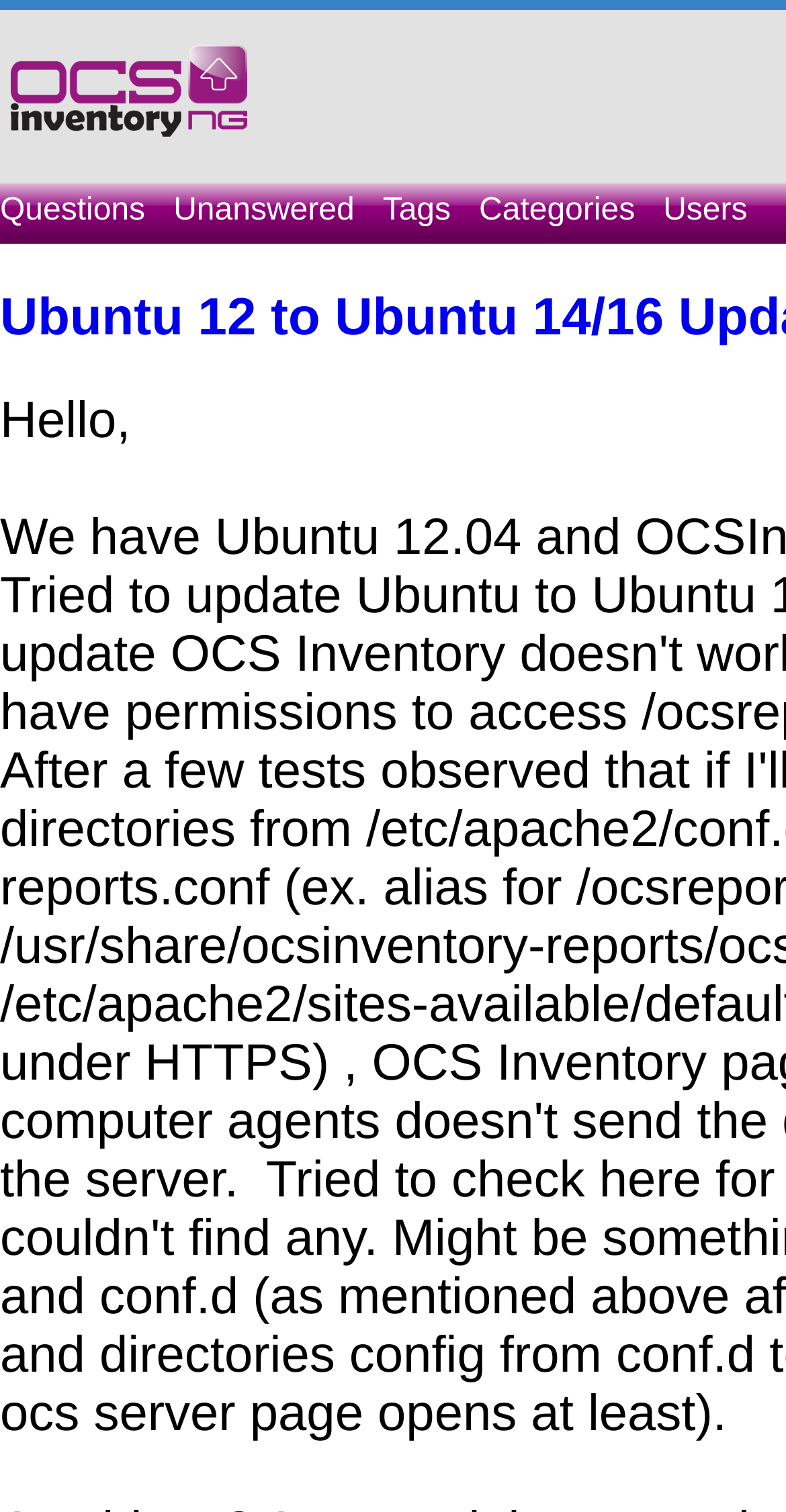Respond with a single word or phrase to the following question: How many links are there in the top navigation bar?

5